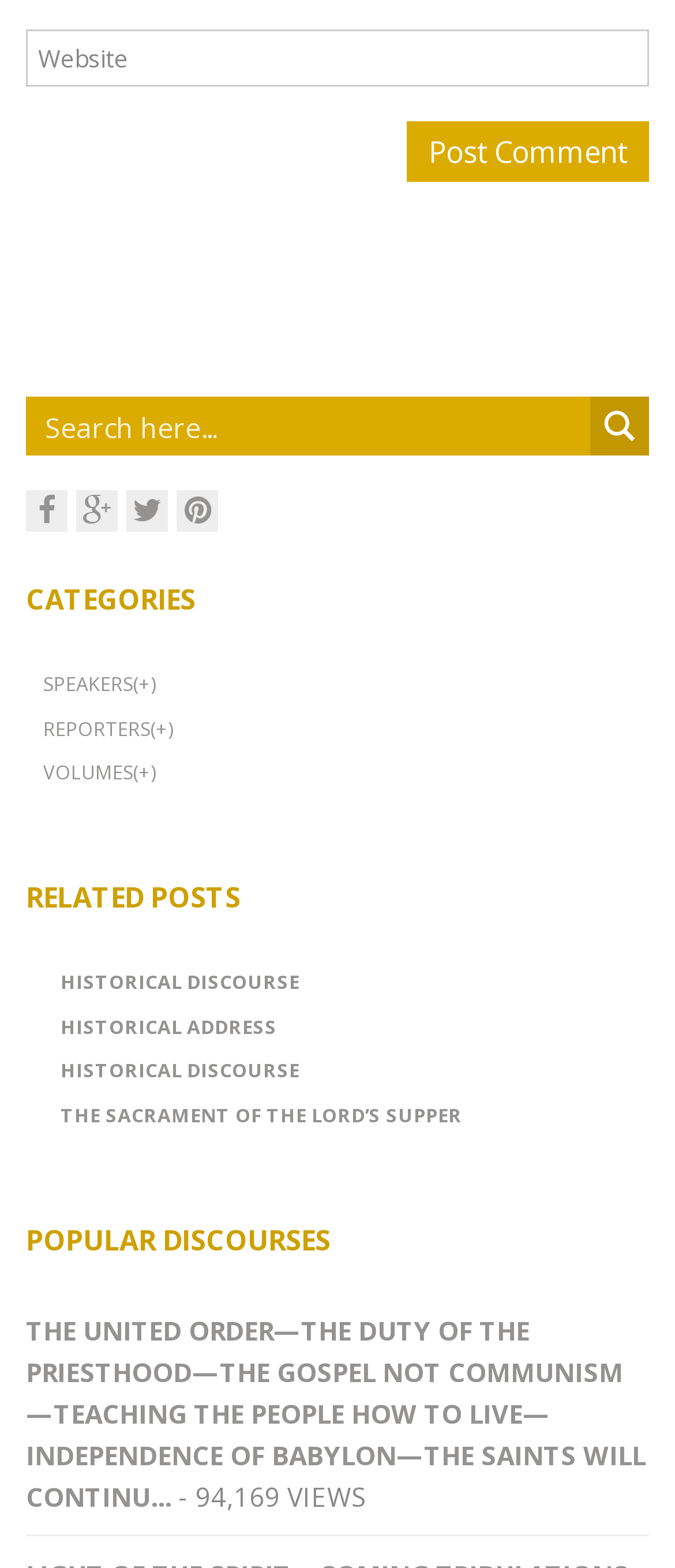Using the given description, provide the bounding box coordinates formatted as (top-left x, top-left y, bottom-right x, bottom-right y), with all values being floating point numbers between 0 and 1. Description: input value="Website" name="url" value="Website"

[0.038, 0.019, 0.962, 0.055]